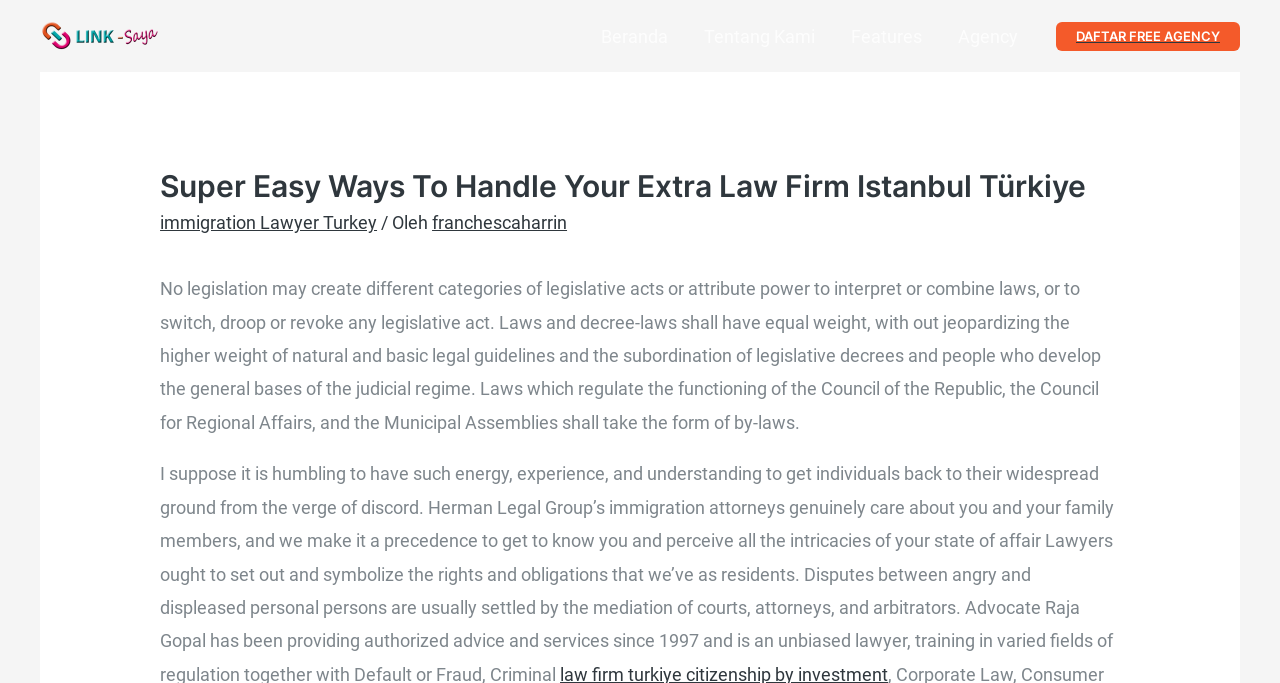What is the purpose of the 'DAFTAR FREE AGENCY' link?
Analyze the screenshot and provide a detailed answer to the question.

The 'DAFTAR FREE AGENCY' link is prominent on the webpage, but its purpose is not clear. It may be related to the law firm's services or features, but without further context, it is difficult to determine its exact purpose.